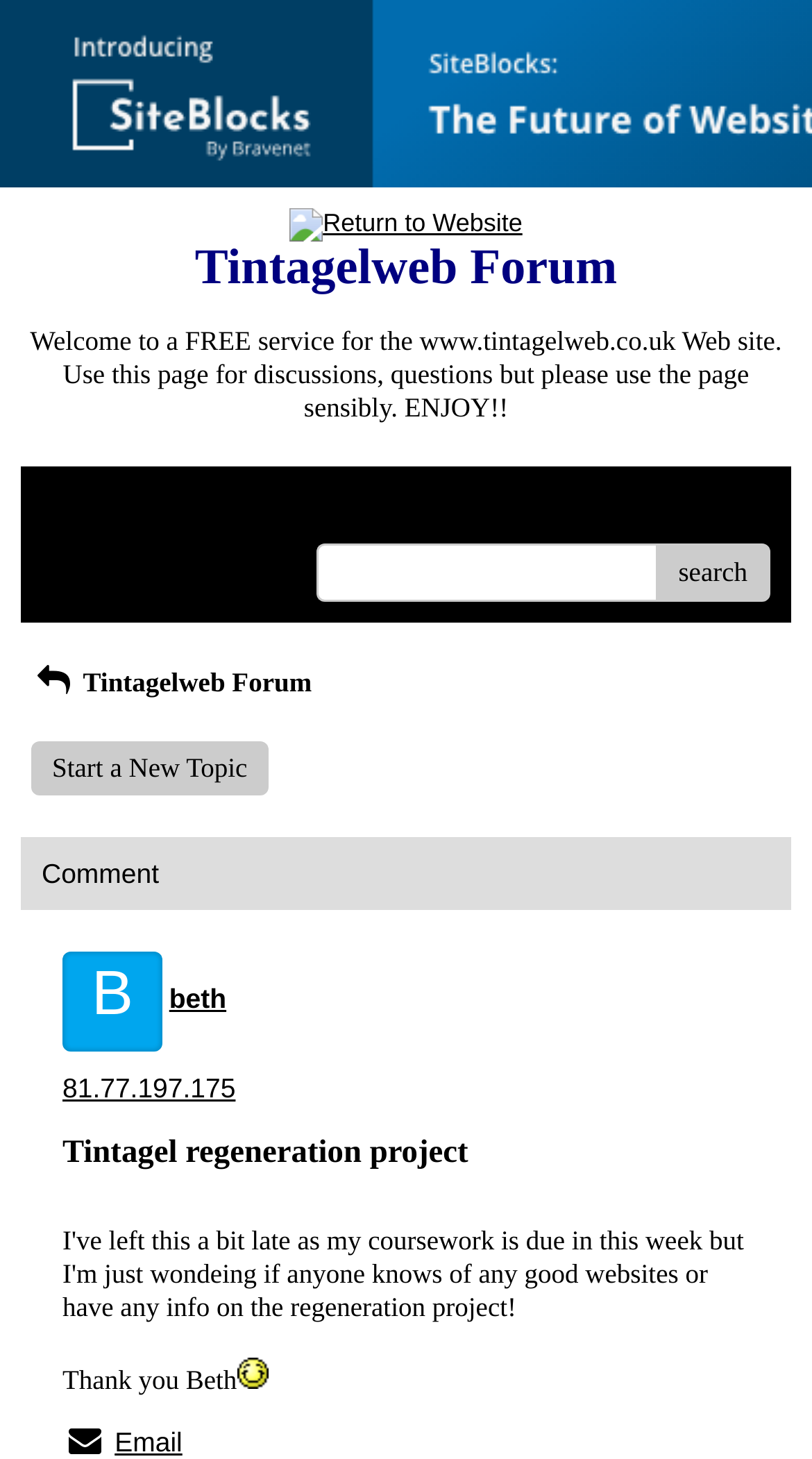Answer this question using a single word or a brief phrase:
Is user registration required to post a topic?

No